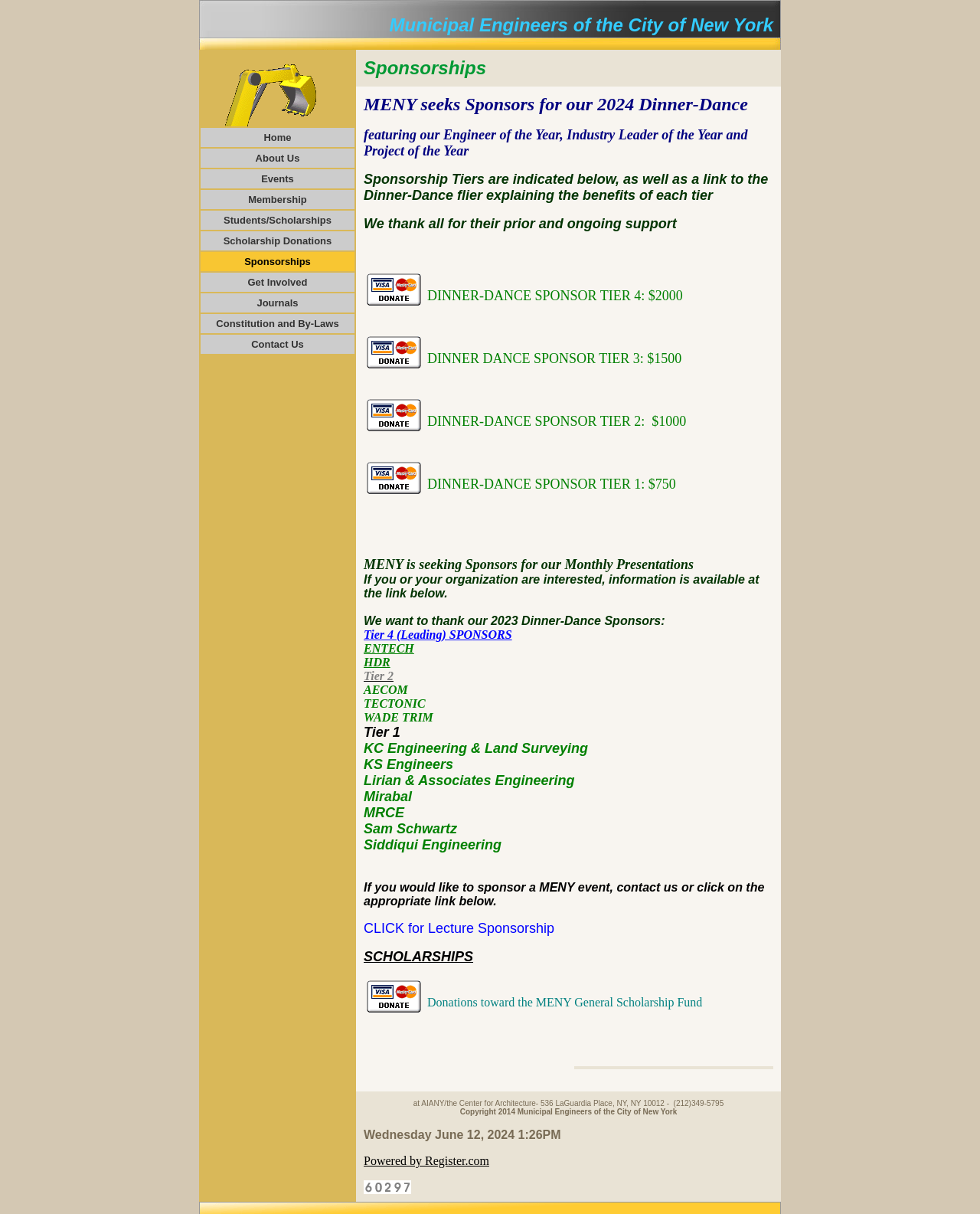Please specify the bounding box coordinates of the clickable region to carry out the following instruction: "Learn about the 'DINNER-DANCE SPONSOR TIER 4'". The coordinates should be four float numbers between 0 and 1, in the format [left, top, right, bottom].

[0.433, 0.223, 0.7, 0.264]